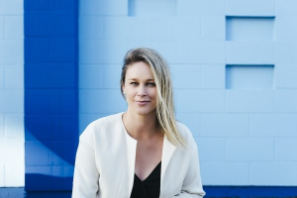What color is Nicole's outfit?
Using the image, provide a concise answer in one word or a short phrase.

Black